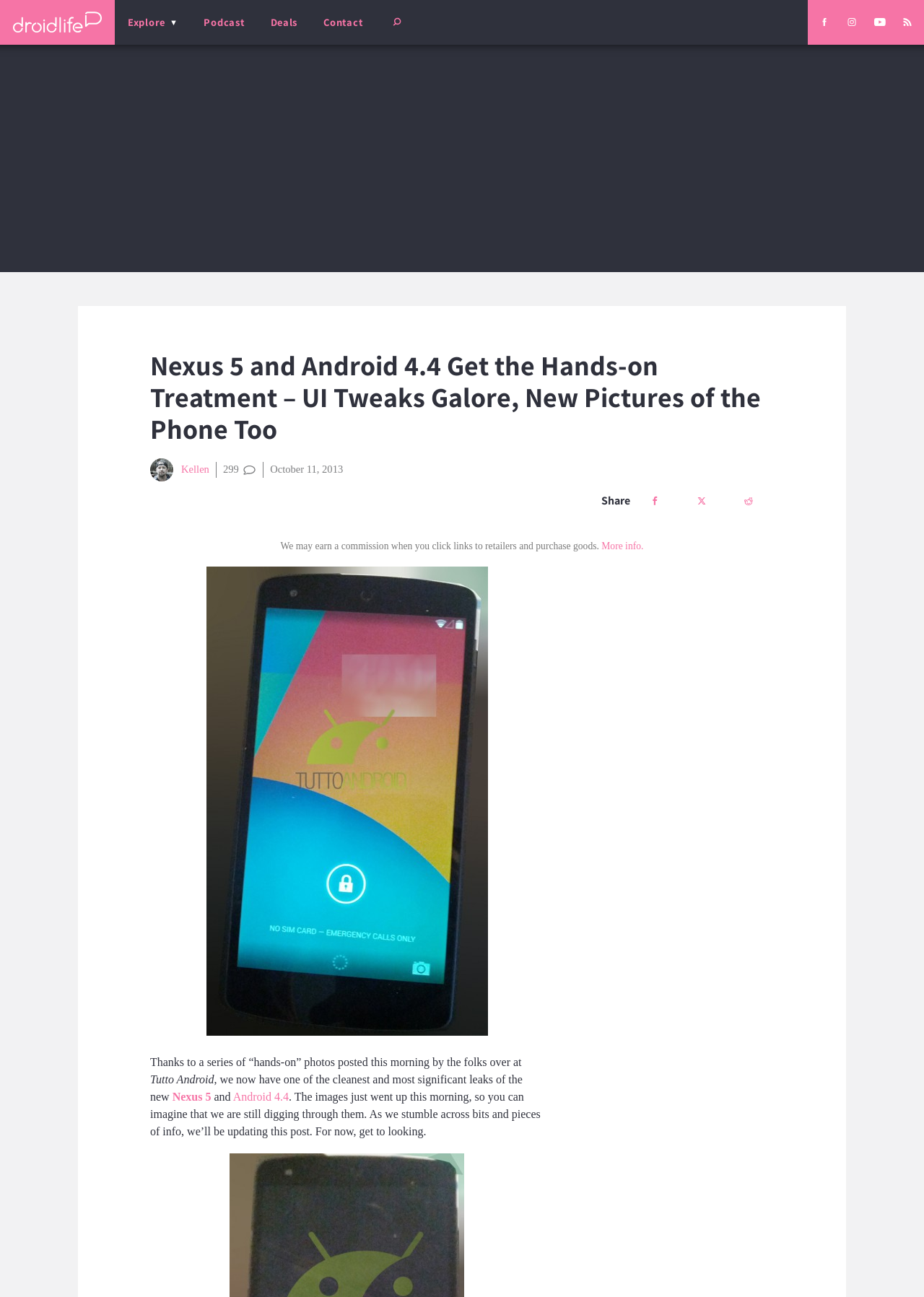Find the bounding box of the web element that fits this description: "Android 4.4".

[0.252, 0.841, 0.312, 0.851]